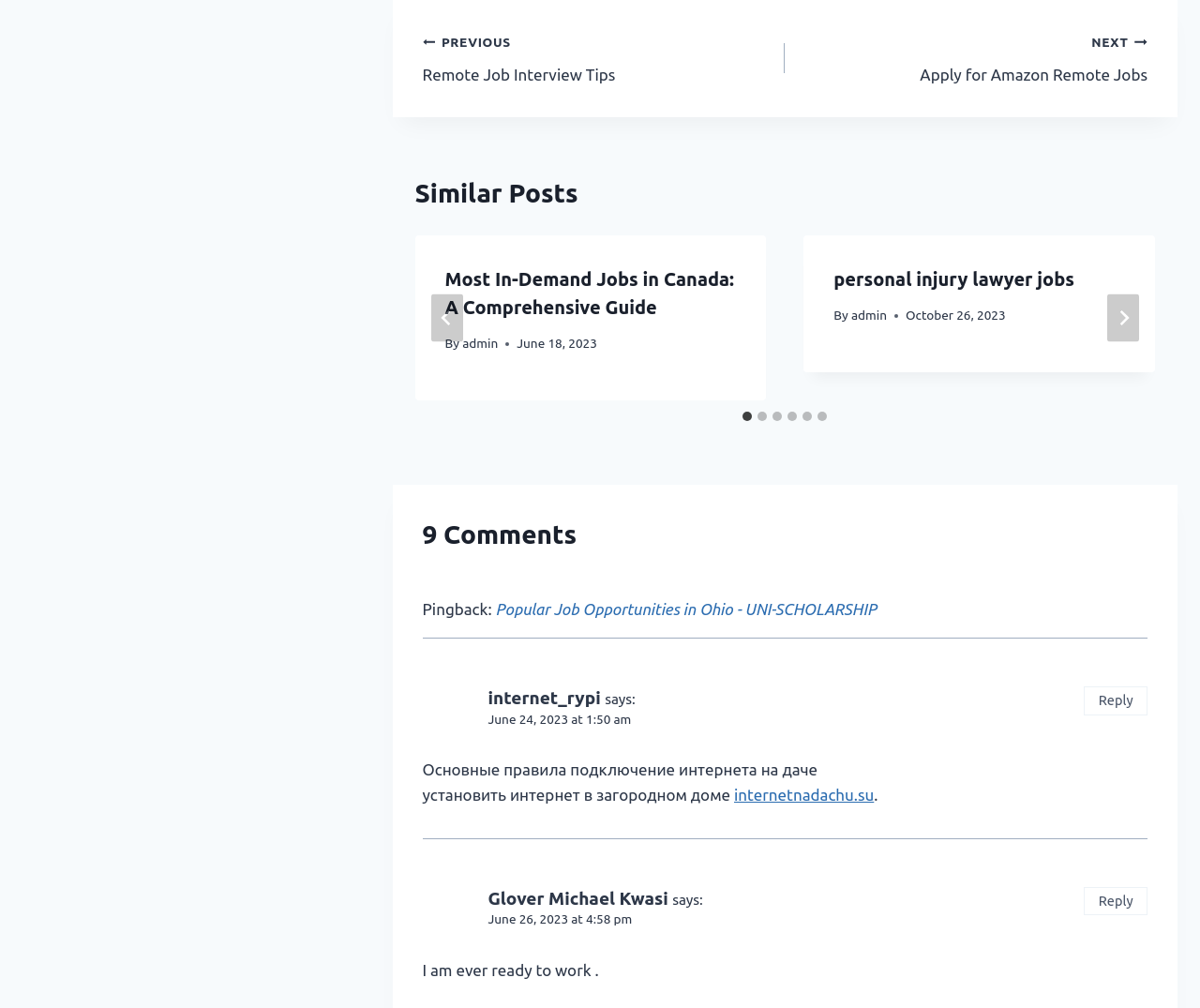Please identify the bounding box coordinates of the element's region that I should click in order to complete the following instruction: "Go to the last slide". The bounding box coordinates consist of four float numbers between 0 and 1, i.e., [left, top, right, bottom].

[0.359, 0.292, 0.386, 0.339]